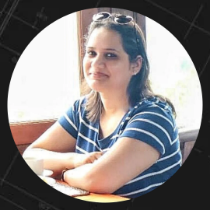Illustrate the scene in the image with a detailed description.

The image features Sakshi Kedia, a professional in the field of interior design and the founder of Space & Designs. She is depicted in a casual setting, seated comfortably with her arms resting on a table, showcasing a friendly and approachable demeanor. Dressed in a blue striped T-shirt, Sakshi is looking directly at the camera with a warm smile, signifying her passion for creating inviting spaces. The background subtly highlights her work environment, indicating her commitment to the interior design industry. The overall composition reflects a blend of professionalism and personal touch, embodying her role as a leader in the design community.